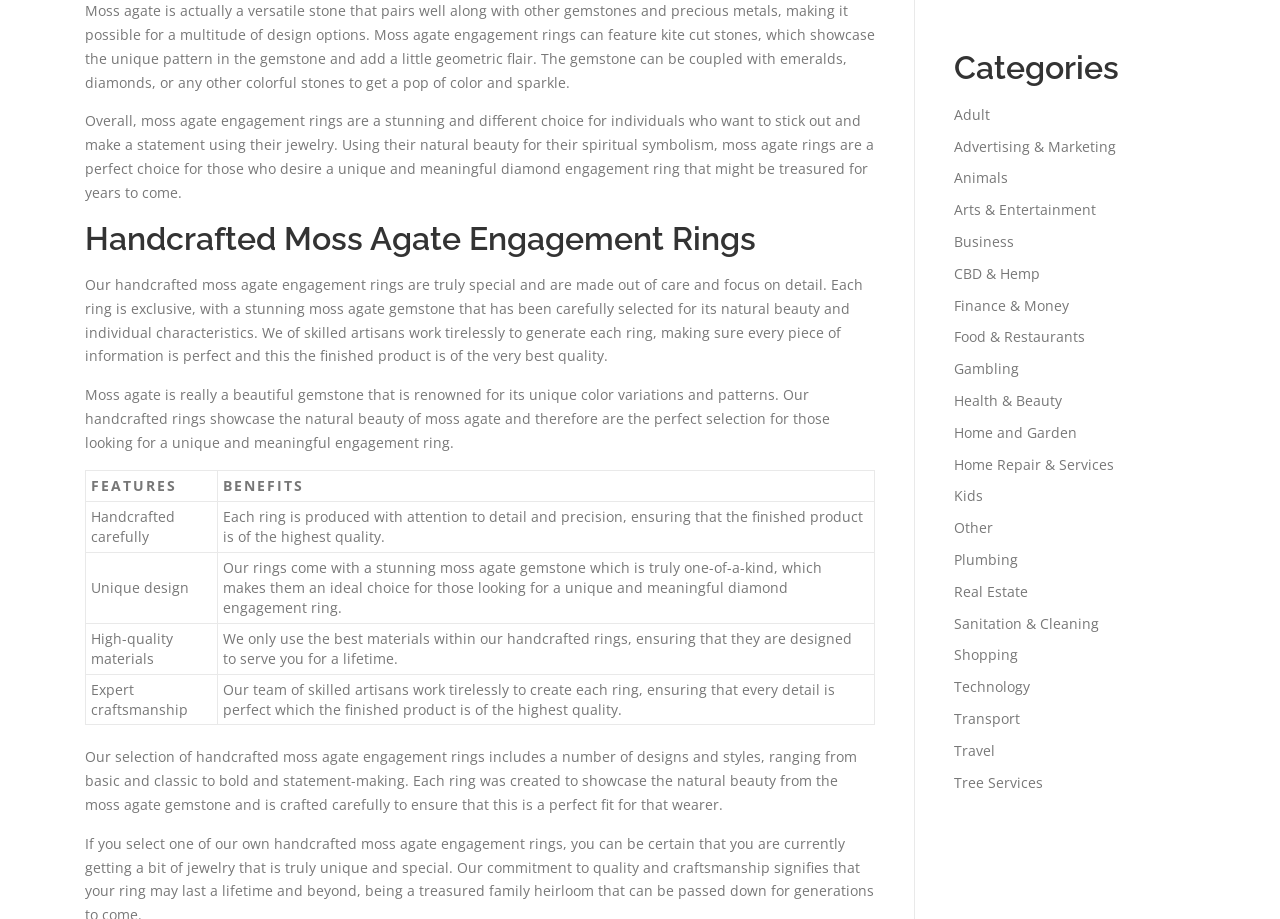Identify the bounding box coordinates for the element you need to click to achieve the following task: "Explore 'Our selection of handcrafted moss agate engagement rings'". The coordinates must be four float values ranging from 0 to 1, formatted as [left, top, right, bottom].

[0.066, 0.813, 0.67, 0.886]